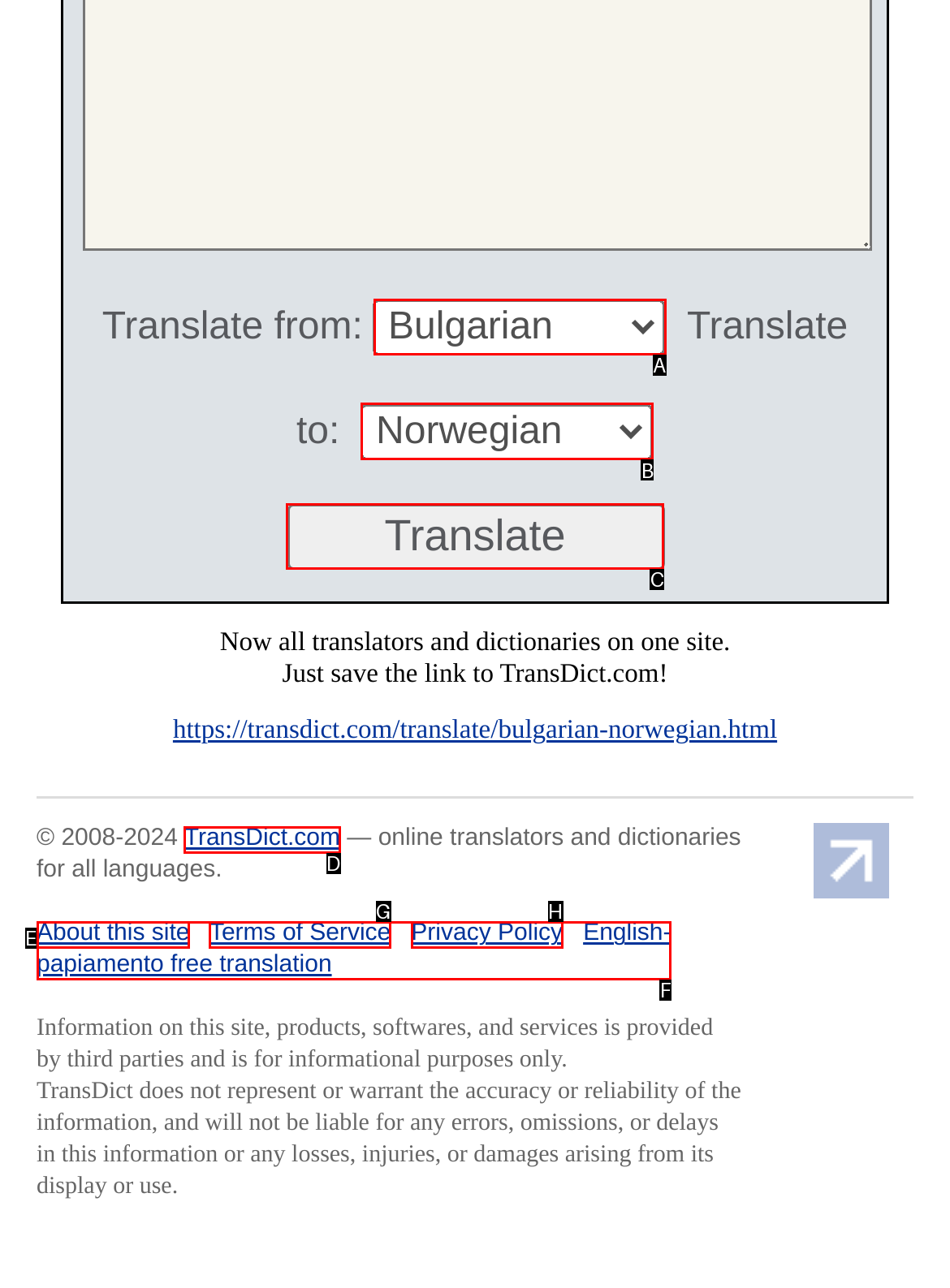Choose the correct UI element to click for this task: check Testimonials Answer using the letter from the given choices.

None